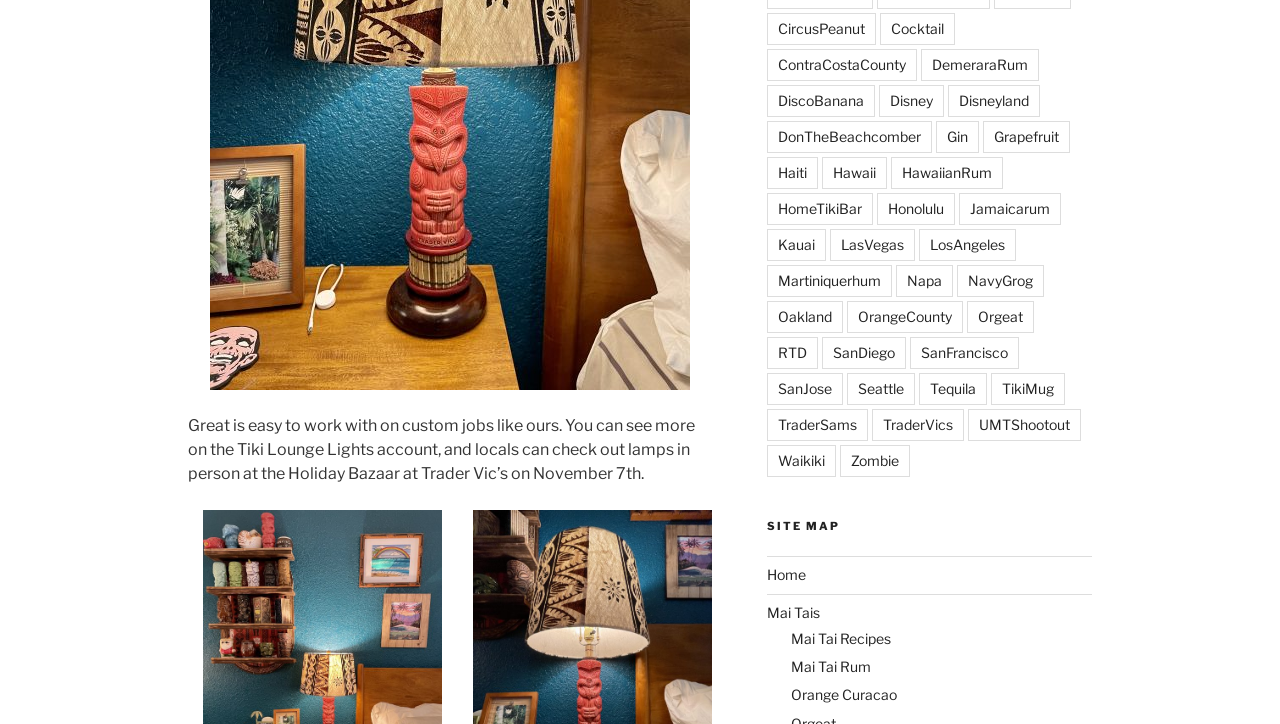Please specify the bounding box coordinates of the element that should be clicked to execute the given instruction: 'Go to the Home page'. Ensure the coordinates are four float numbers between 0 and 1, expressed as [left, top, right, bottom].

[0.599, 0.782, 0.629, 0.806]